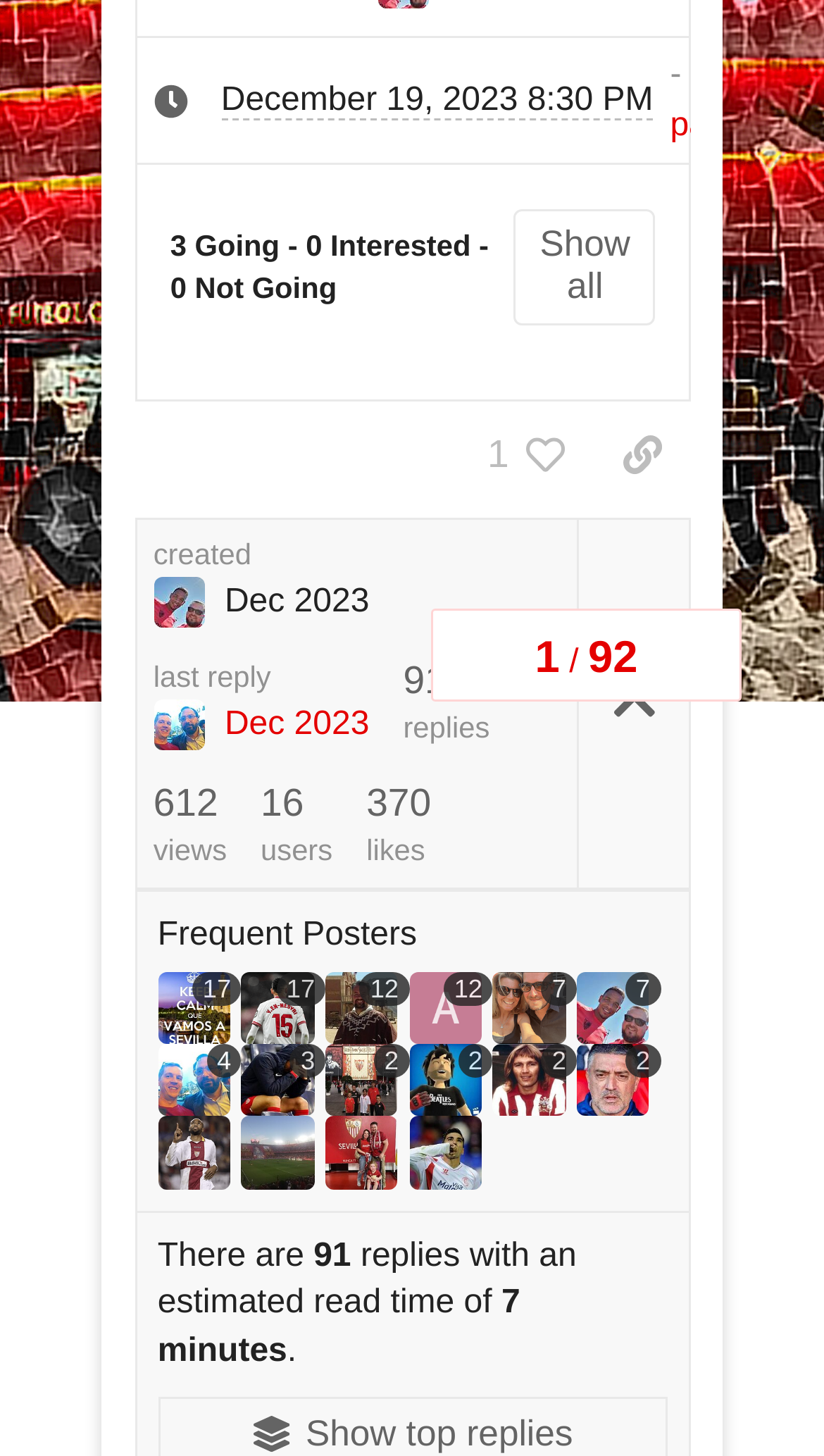Using the element description provided, determine the bounding box coordinates in the format (top-left x, top-left y, bottom-right x, bottom-right y). Ensure that all values are floating point numbers between 0 and 1. Element description: title="Rene1"

[0.191, 0.767, 0.293, 0.817]